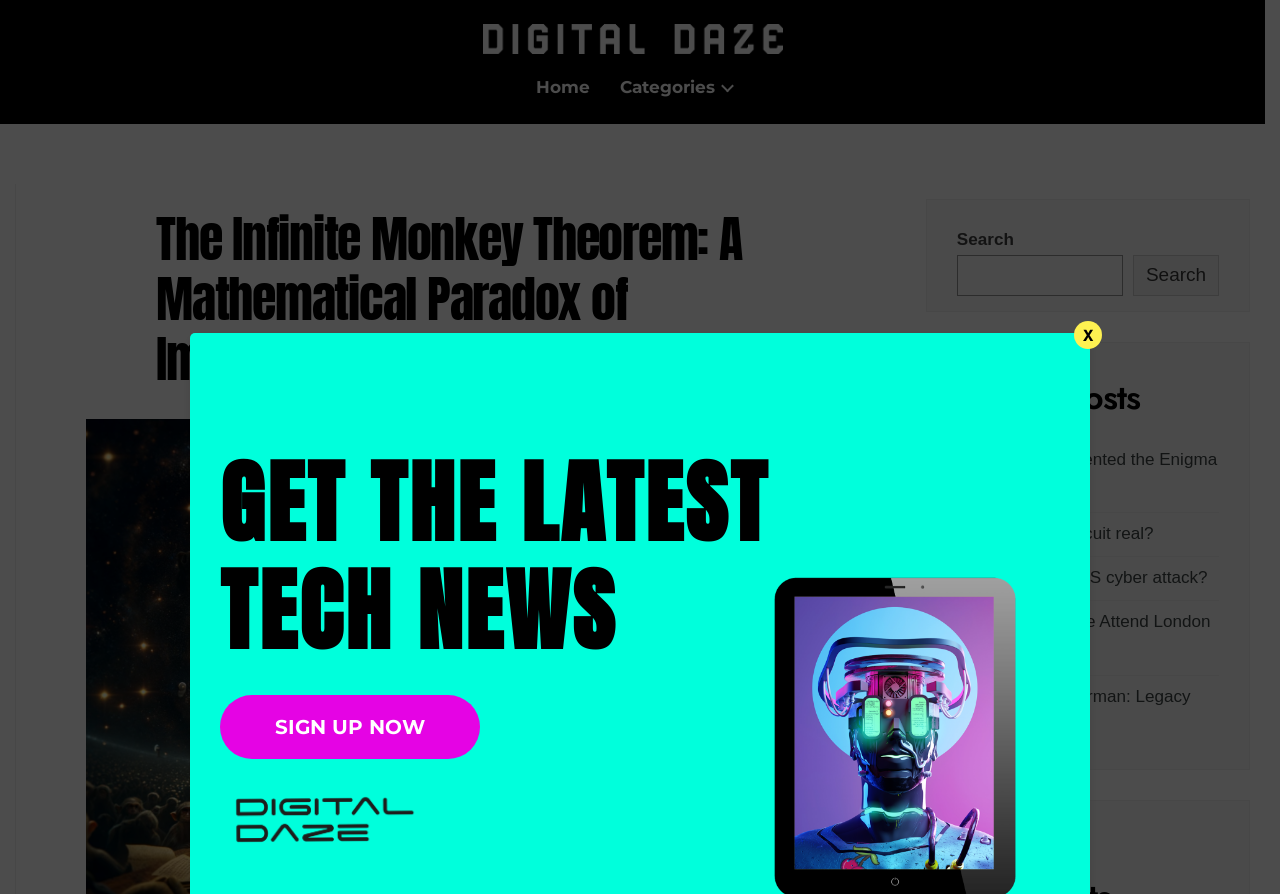Pinpoint the bounding box coordinates of the clickable element needed to complete the instruction: "Search for a topic". The coordinates should be provided as four float numbers between 0 and 1: [left, top, right, bottom].

[0.748, 0.251, 0.952, 0.348]